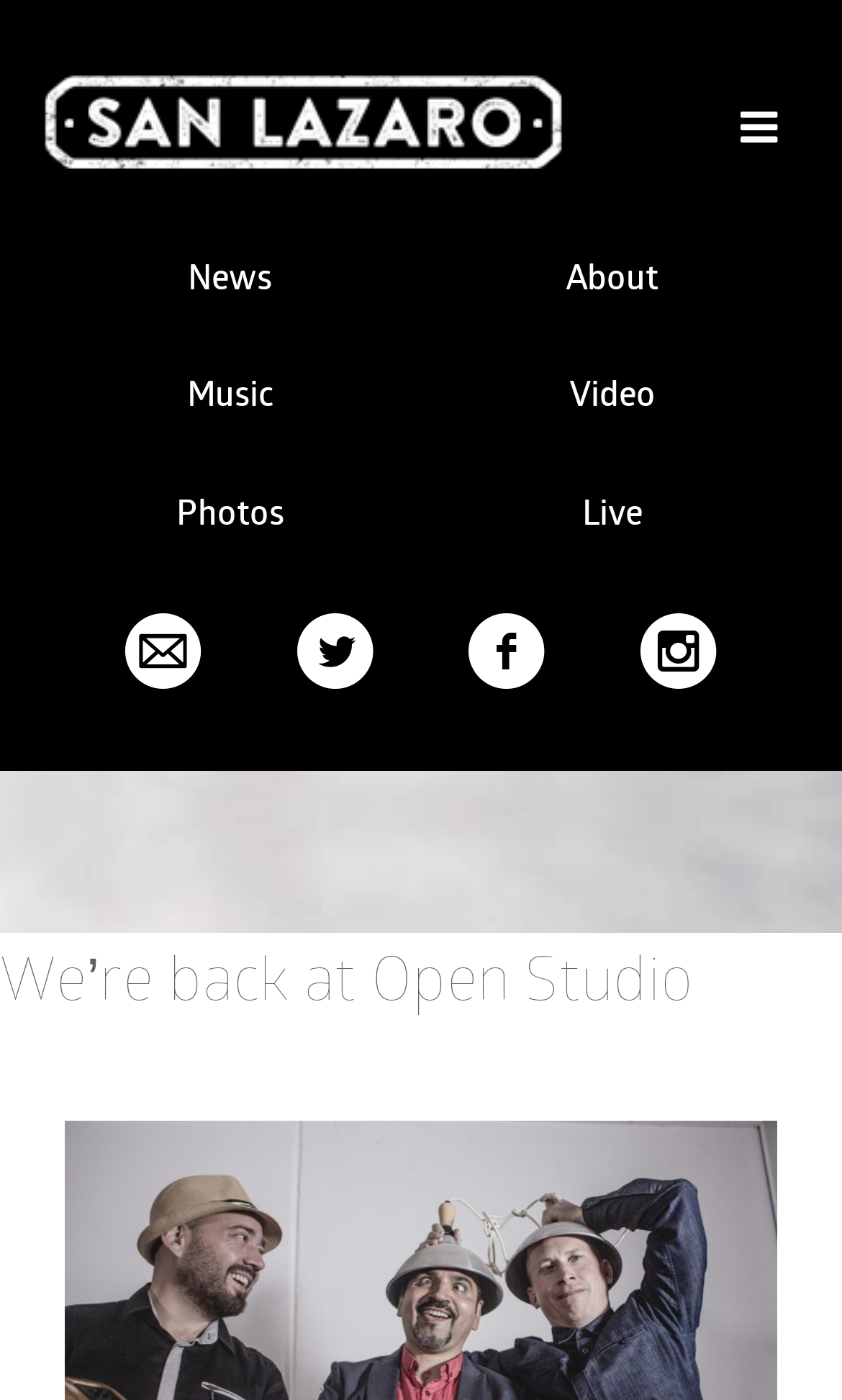Locate the bounding box coordinates of the segment that needs to be clicked to meet this instruction: "go to News".

[0.223, 0.18, 0.323, 0.214]